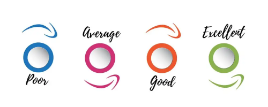How many rating levels are shown?
Using the information from the image, give a concise answer in one word or a short phrase.

Four